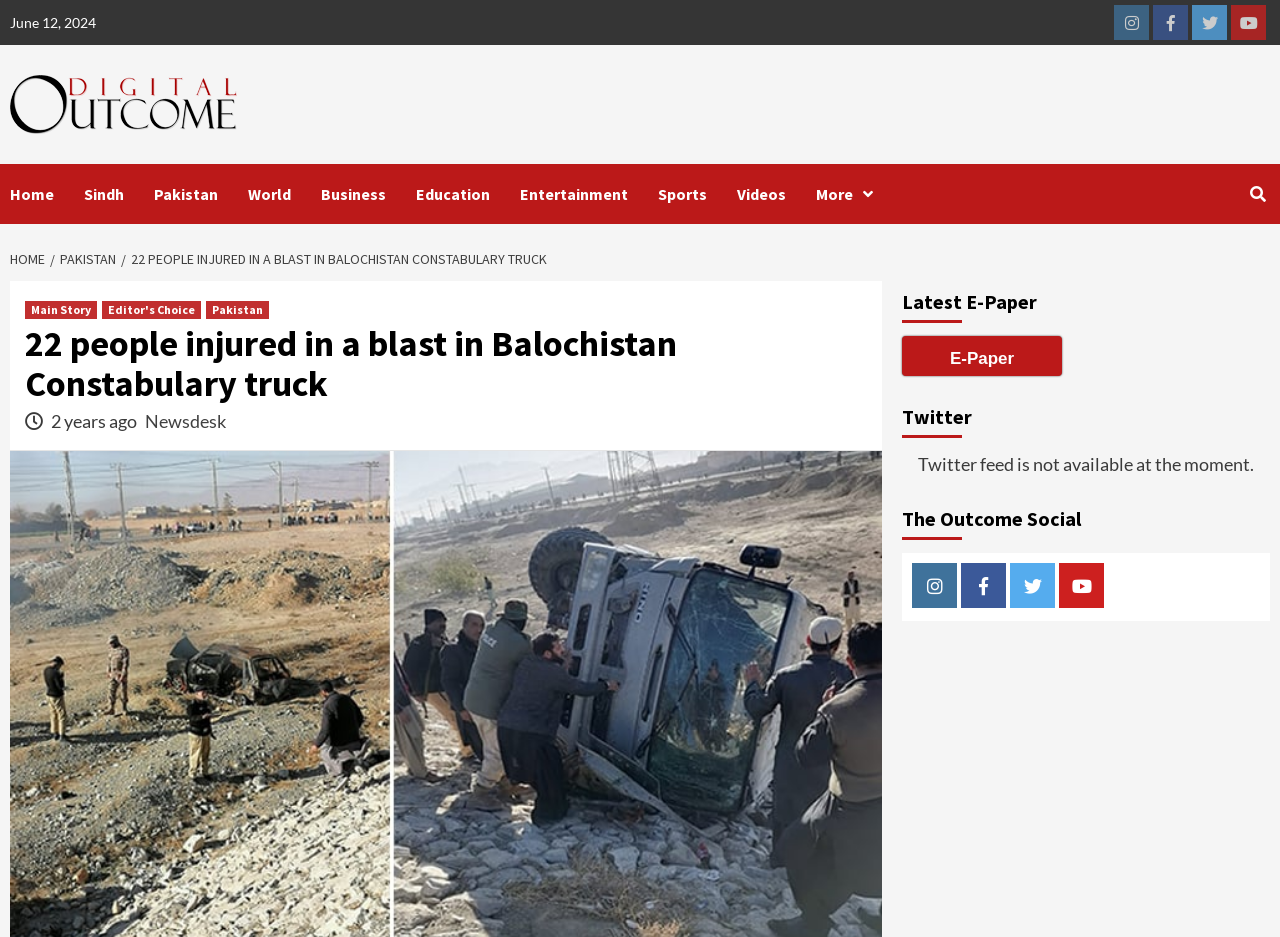Describe the entire webpage, focusing on both content and design.

This webpage appears to be a news article from Daily Outcome, with the title "22 people injured in a blast in Balochistan Constabulary truck". At the top left, there is a date "June 12, 2024" and a series of social media links, including Instagram, Facebook, Twitter, and Youtube, aligned horizontally. 

Below the date, there is a horizontal navigation bar with links to different sections of the website, including "Home", "Sindh", "Pakistan", "World", "Business", "Education", "Entertainment", "Sports", "Videos", and "More". 

To the right of the navigation bar, there is a button with an icon. On the top right, there is another social media link with a search icon.

The main content of the webpage is a news article, with a heading "22 people injured in a blast in Balochistan Constabulary truck" and a subheading "2 years ago" indicating the time of the incident. The article is attributed to "Newsdesk". 

On the right side of the webpage, there are three sections: "Latest E-Paper", "Twitter", and "The Outcome Social". The "Latest E-Paper" section has a link to the e-paper. The "Twitter" section displays a message indicating that the Twitter feed is not available at the moment. The "The Outcome Social" section has links to Instagram, Facebook, Twitter, and Youtube.

At the top of the webpage, there is a breadcrumbs navigation section, showing the path "HOME > PAKISTAN > 22 PEOPLE INJURED IN A BLAST IN BALOCHISTAN CONSTABULARY TRUCK".